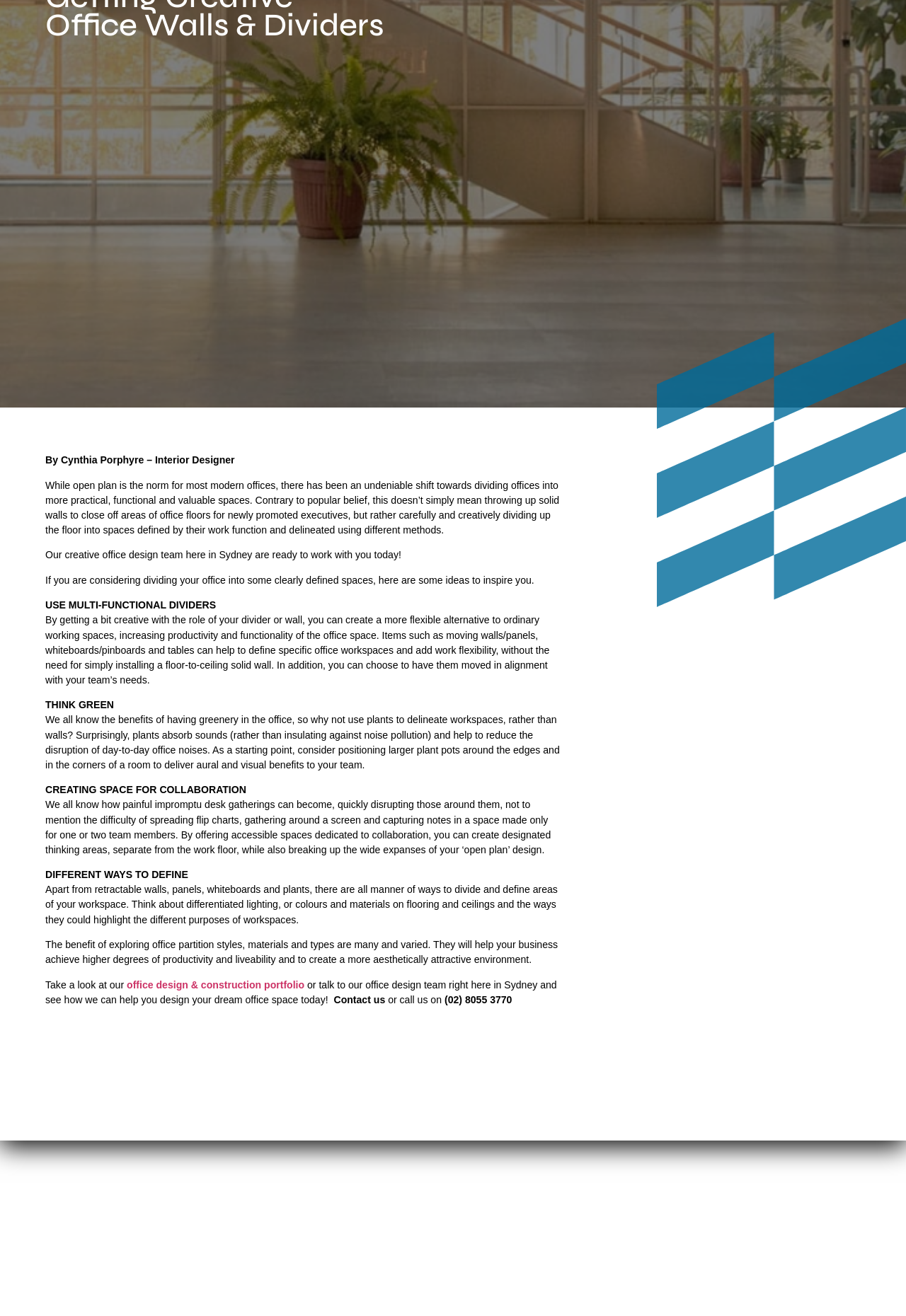Identify the bounding box for the UI element that is described as follows: "Contact us".

[0.368, 0.755, 0.425, 0.764]